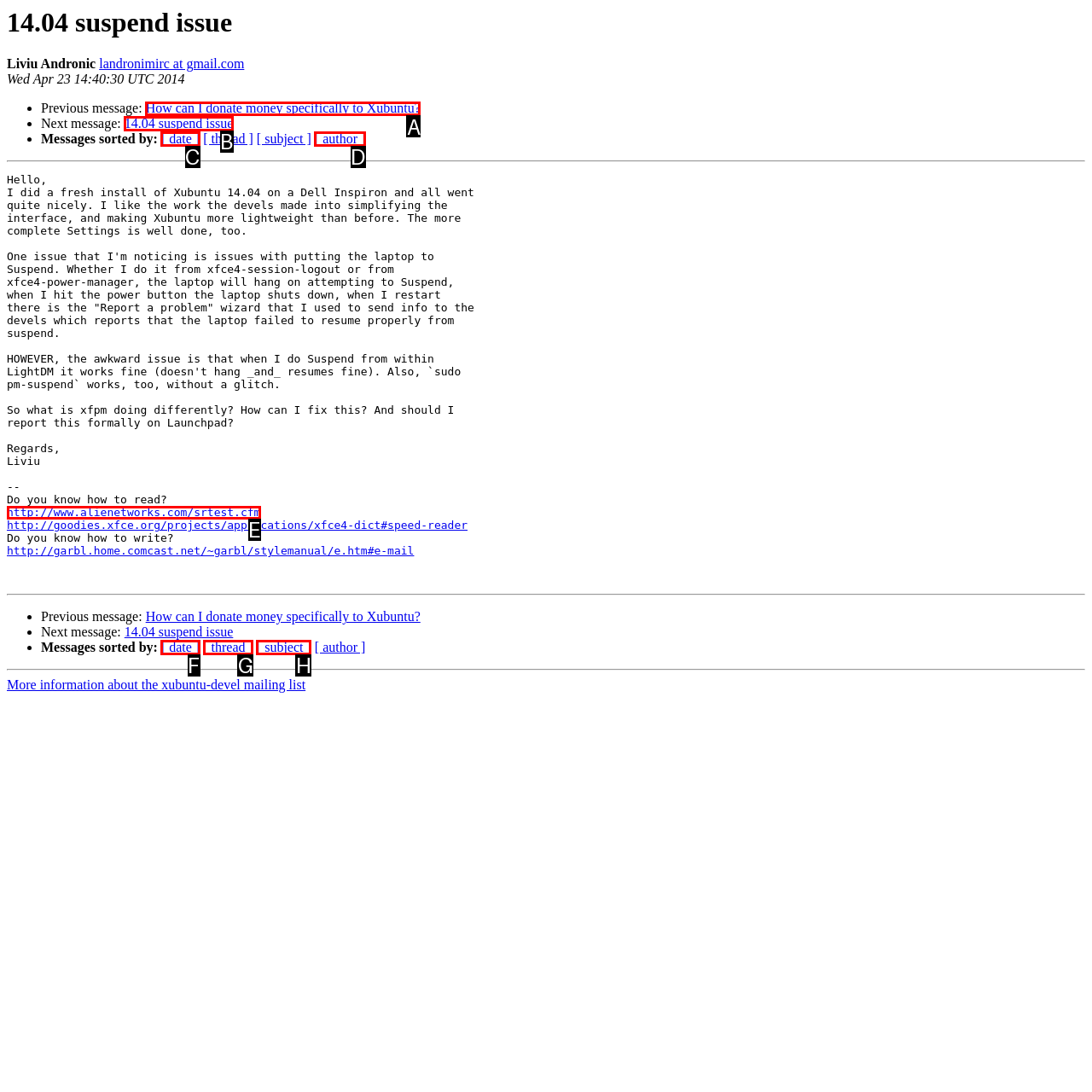Given the instruction: Visit the thread of 'How can I donate money specifically to Xubuntu?', which HTML element should you click on?
Answer with the letter that corresponds to the correct option from the choices available.

A